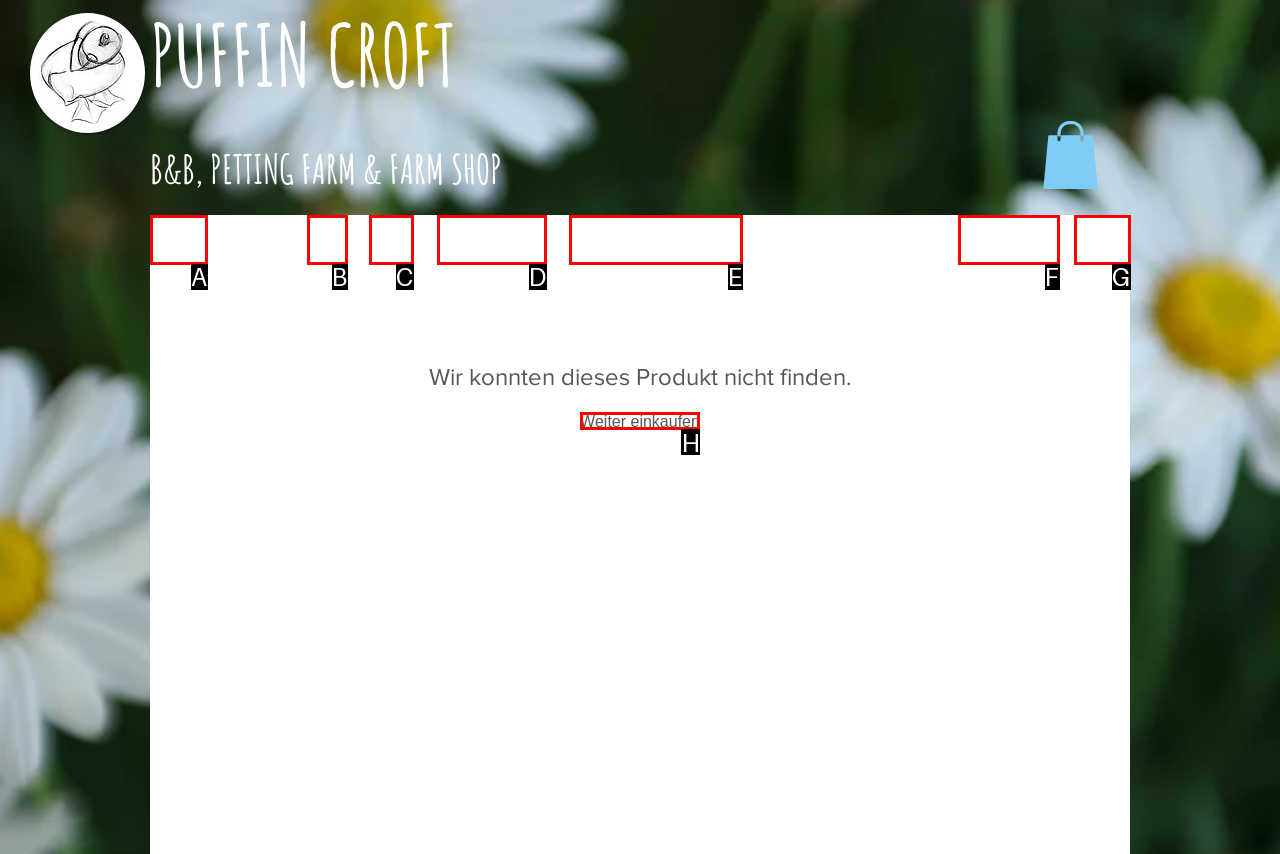Tell me which one HTML element best matches the description: Adopt an Animal Answer with the option's letter from the given choices directly.

E